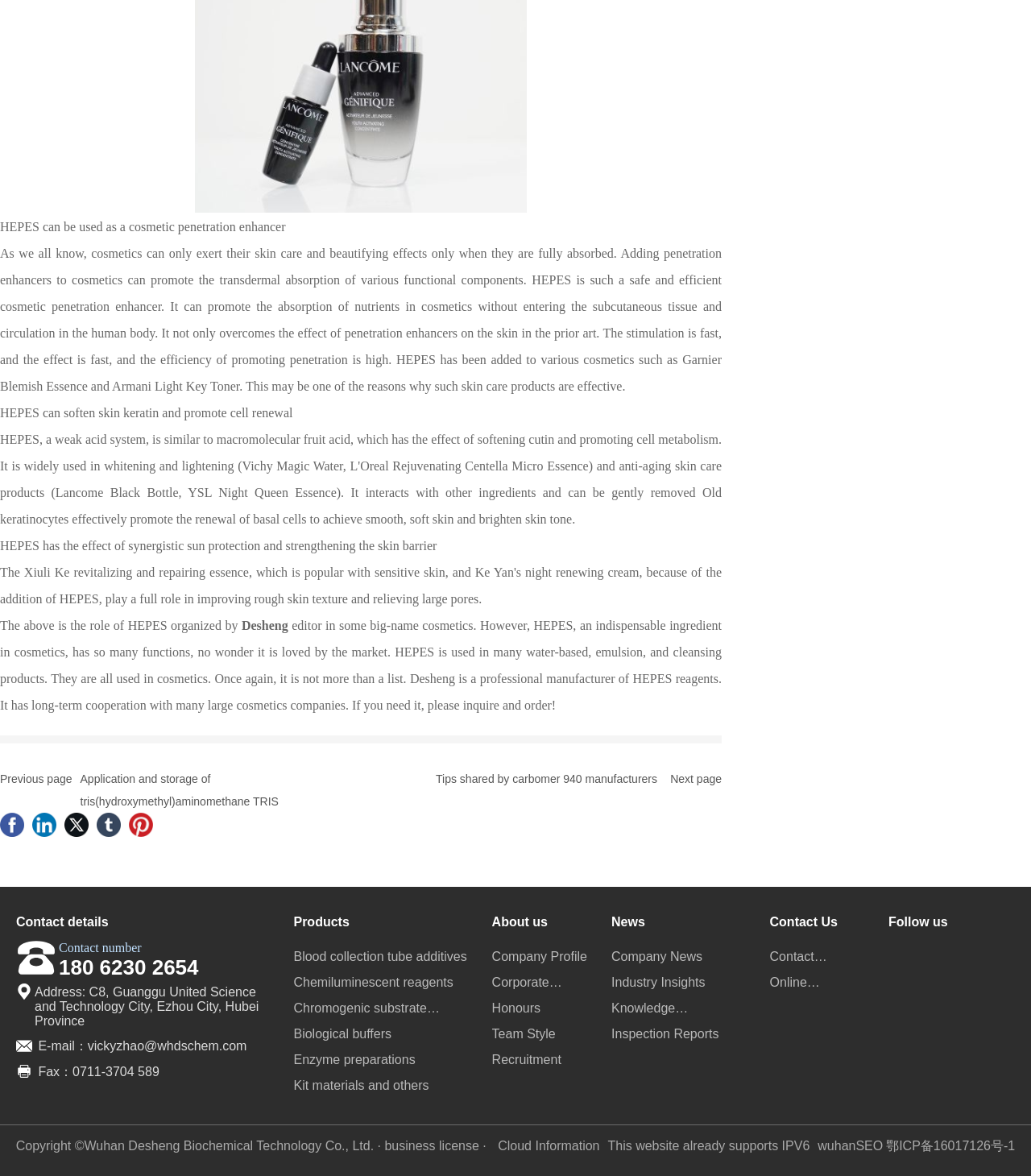Kindly respond to the following question with a single word or a brief phrase: 
What is the role of HEPES in cosmetics?

penetration enhancer